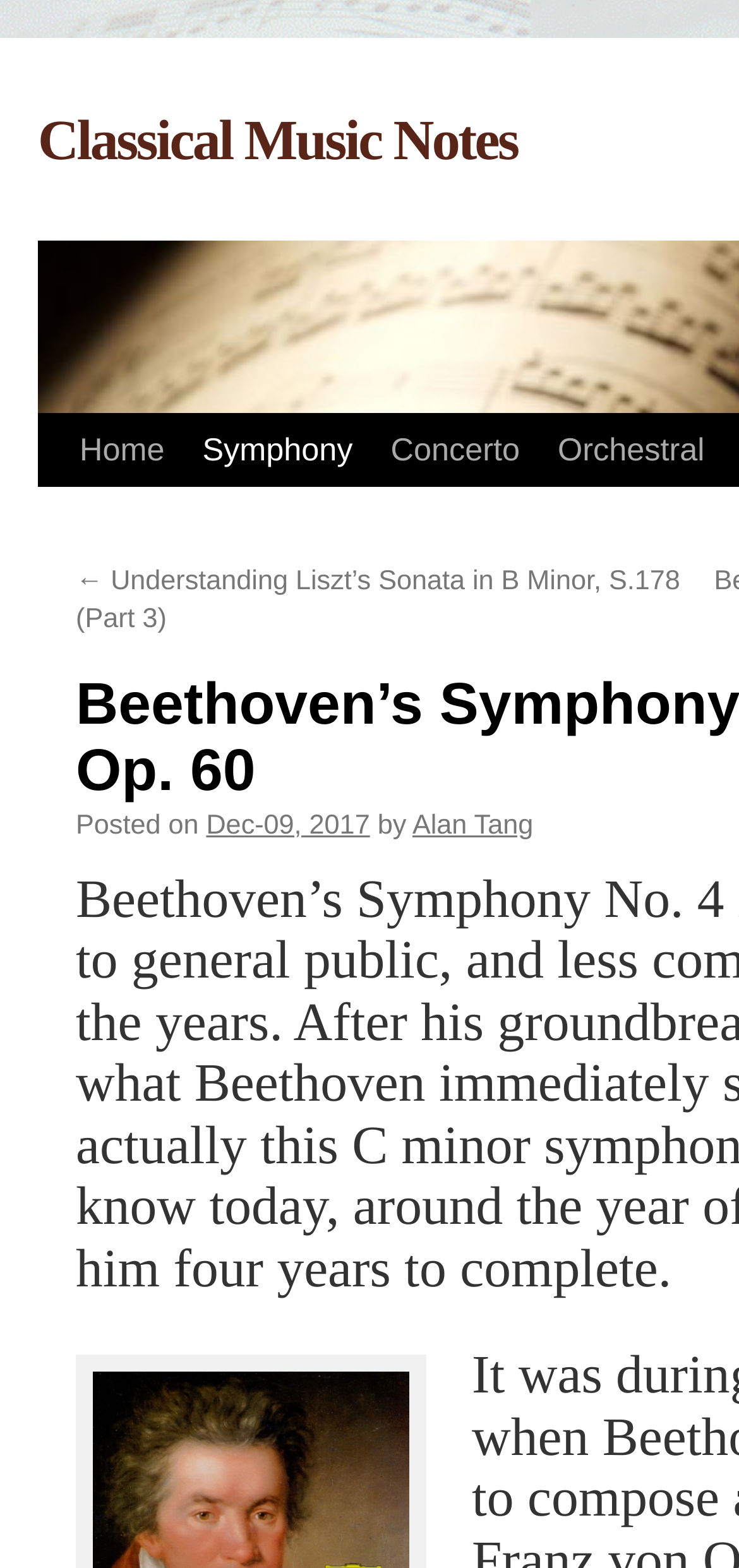Please identify the bounding box coordinates of the element on the webpage that should be clicked to follow this instruction: "view symphony page". The bounding box coordinates should be given as four float numbers between 0 and 1, formatted as [left, top, right, bottom].

[0.248, 0.265, 0.503, 0.311]